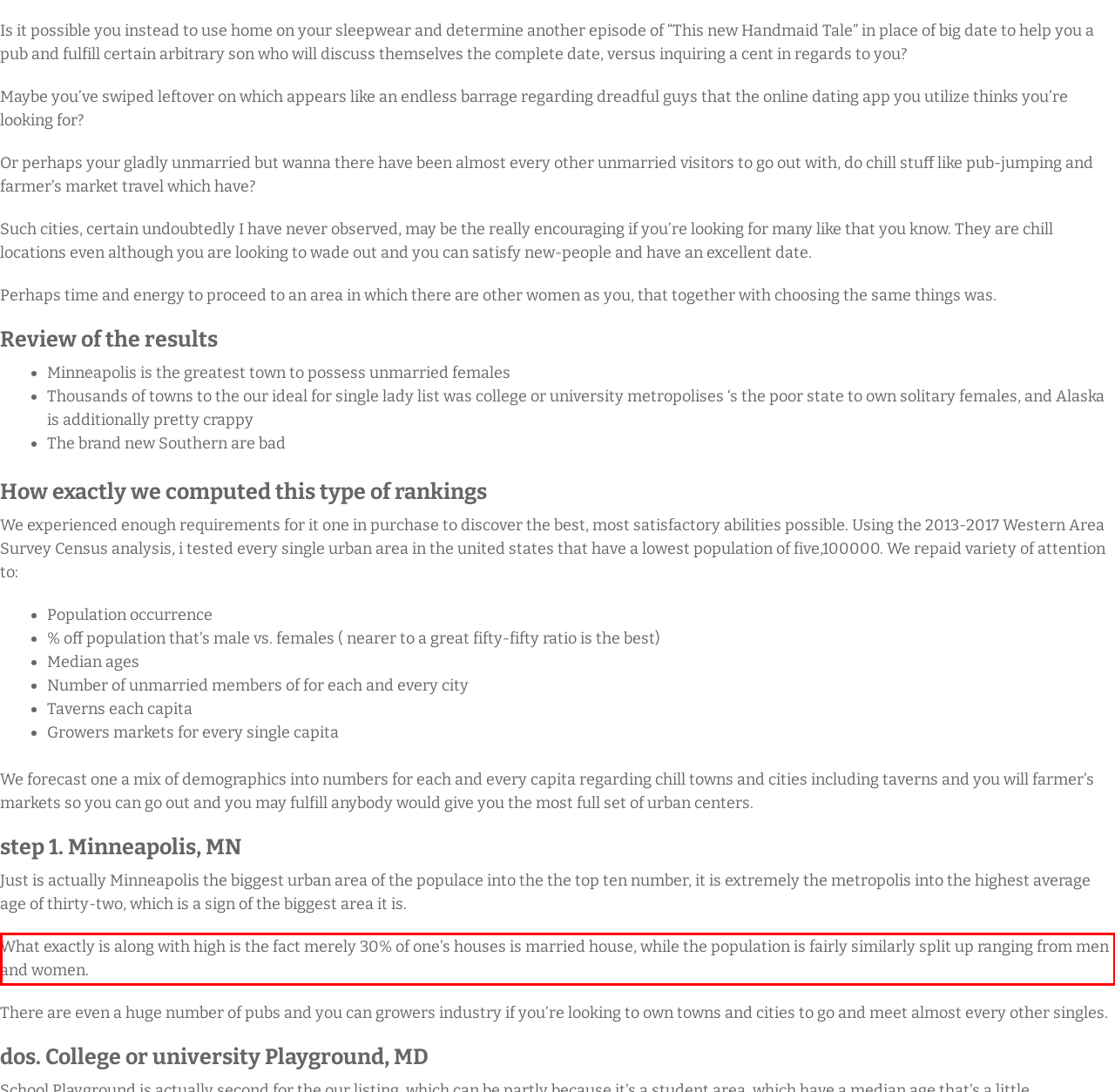Please recognize and transcribe the text located inside the red bounding box in the webpage image.

What exactly is along with high is the fact merely 30% of one’s houses is married house, while the population is fairly similarly split up ranging from men and women.